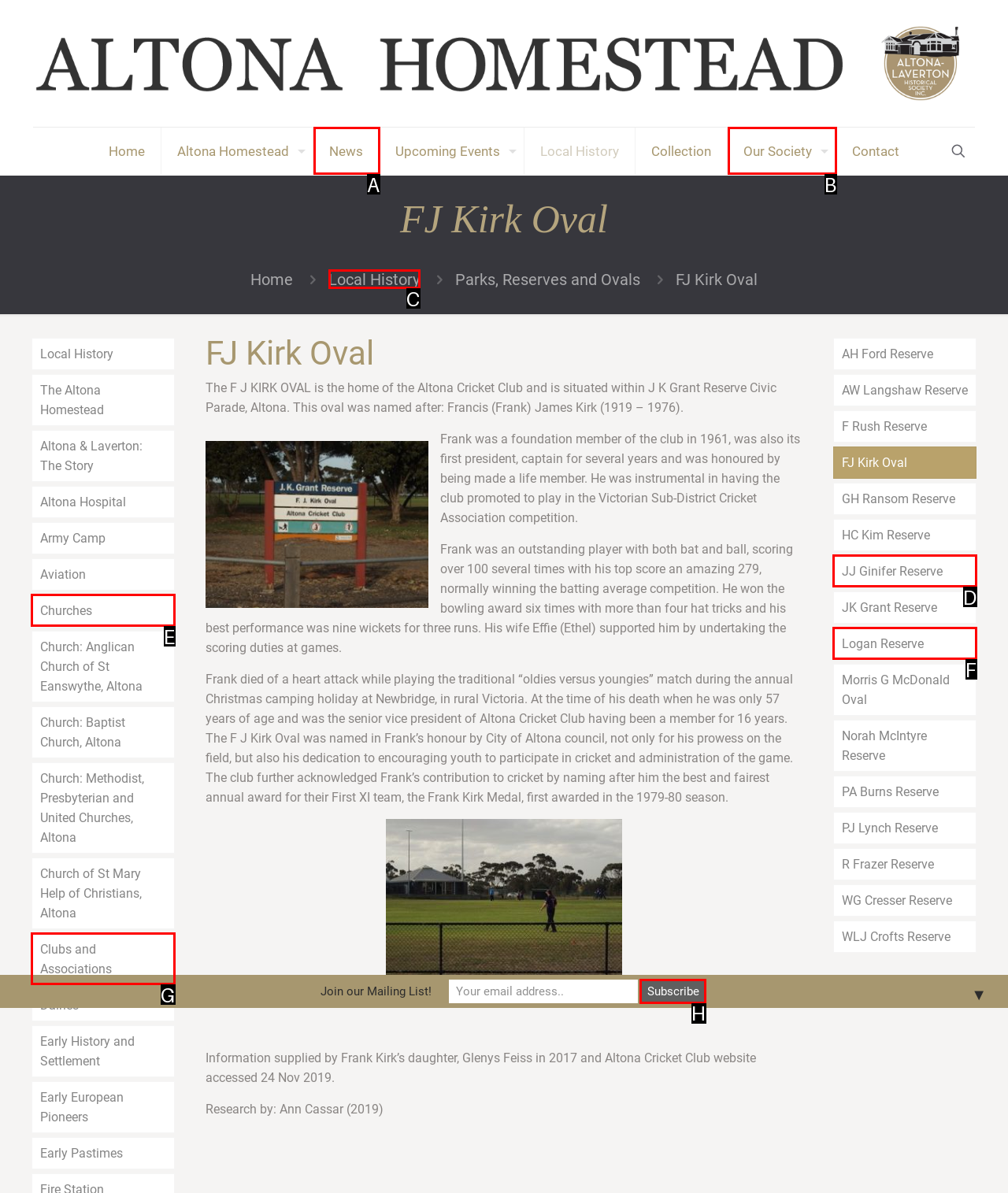Which choice should you pick to execute the task: Subscribe to the mailing list
Respond with the letter associated with the correct option only.

H